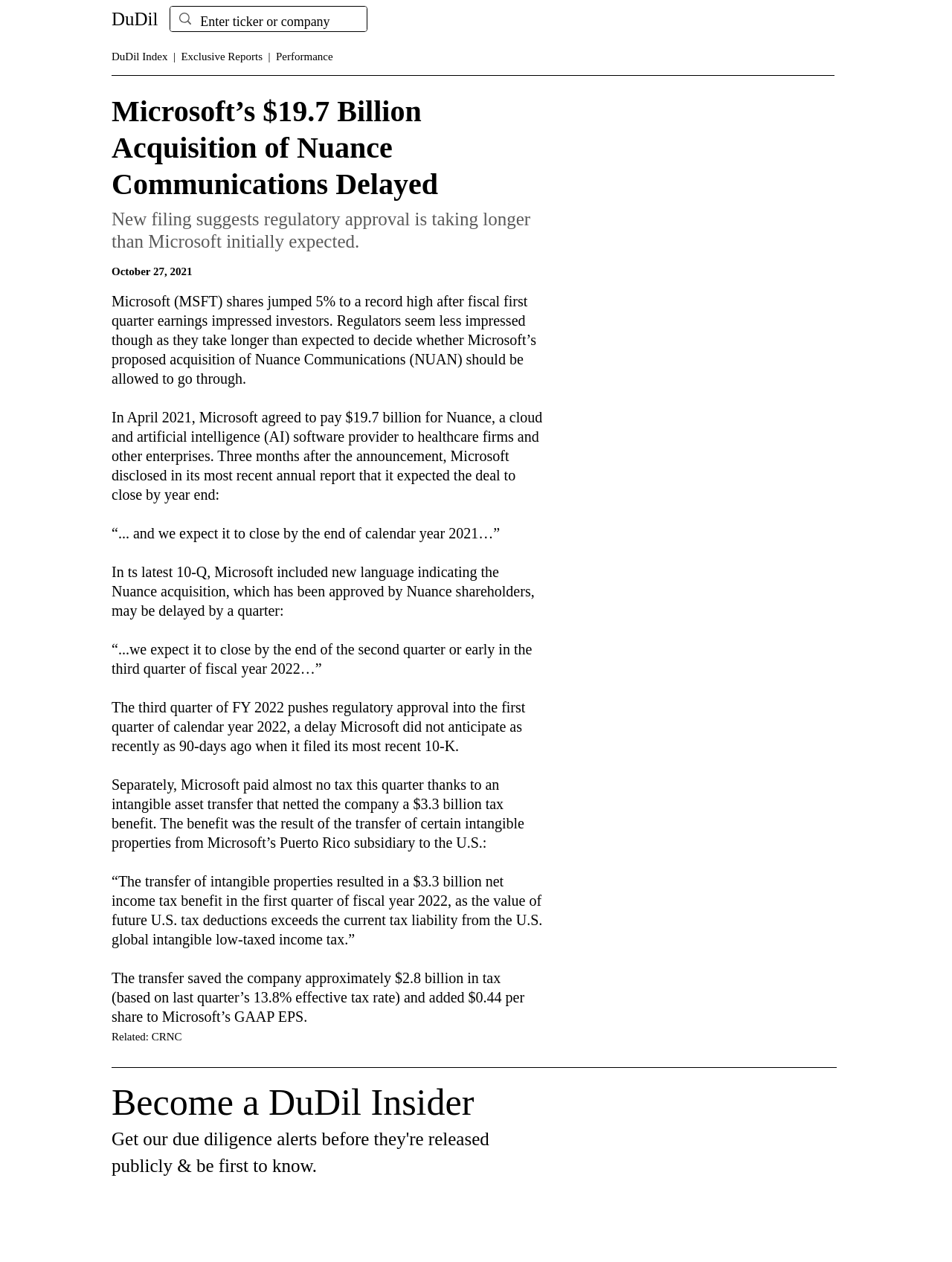Please find and generate the text of the main header of the webpage.

Get our due diligence alerts before they're released publicly & be first to know.